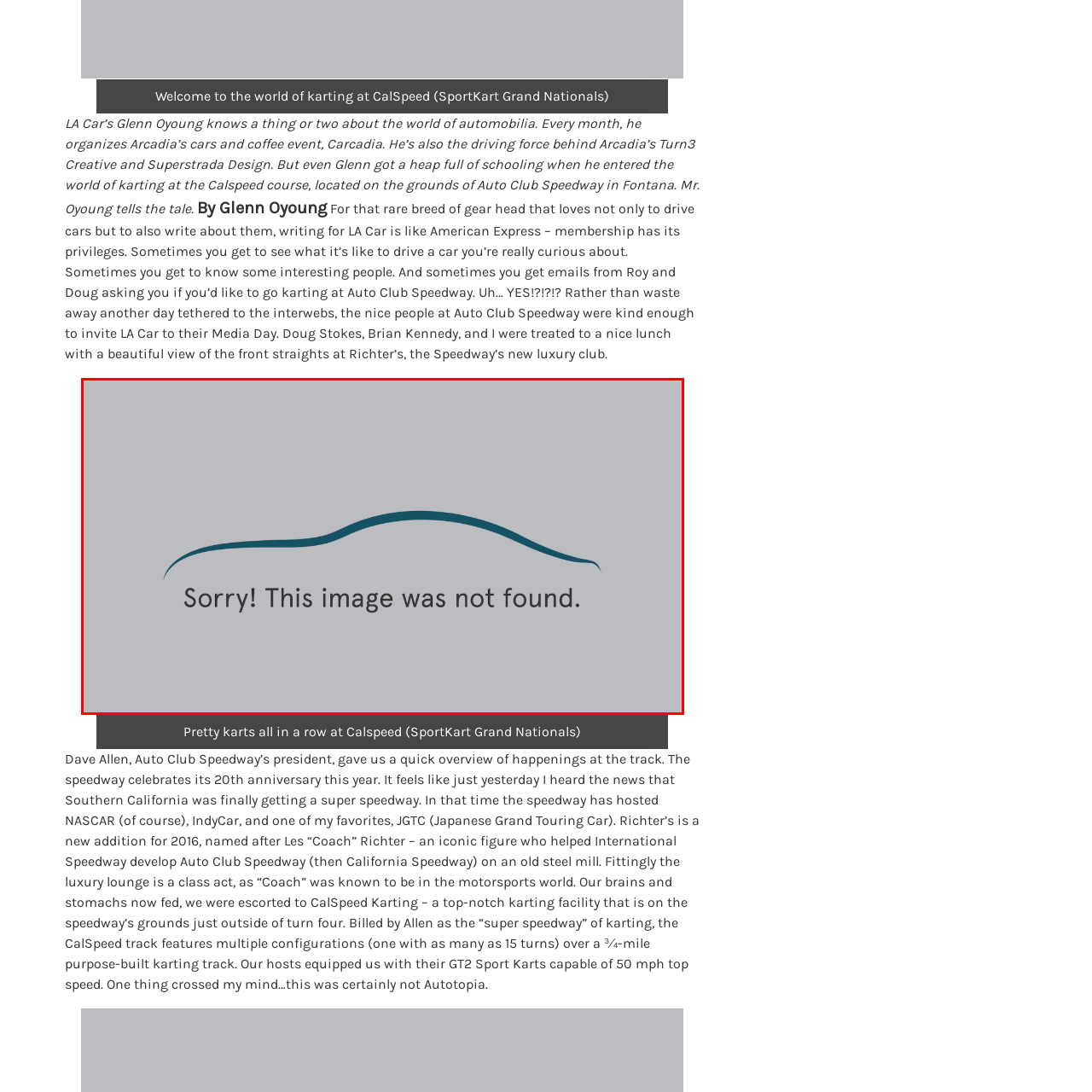Elaborate on the contents of the image highlighted by the red boundary in detail.

In this image, a placeholder graphic indicates that an original image is unavailable. The design features an outline of a car silhouette rendered in a deep teal color, subtly conveying a sense of speed and motion. Below the silhouette, a message reads, "Sorry! This image was not found," in a clear, modern font. 

The context surrounding this image relates to the exciting world of karting at CalSpeed, part of the SportKart Grand Nationals. This event, highlighted by Glenn Oyoung, showcases the thrill of racing in a karting facility located on the grounds of the Auto Club Speedway in Fontana. The accompanying article emphasizes the rich experiences of karting enthusiasts and the vibrant motorsport culture in Southern California.